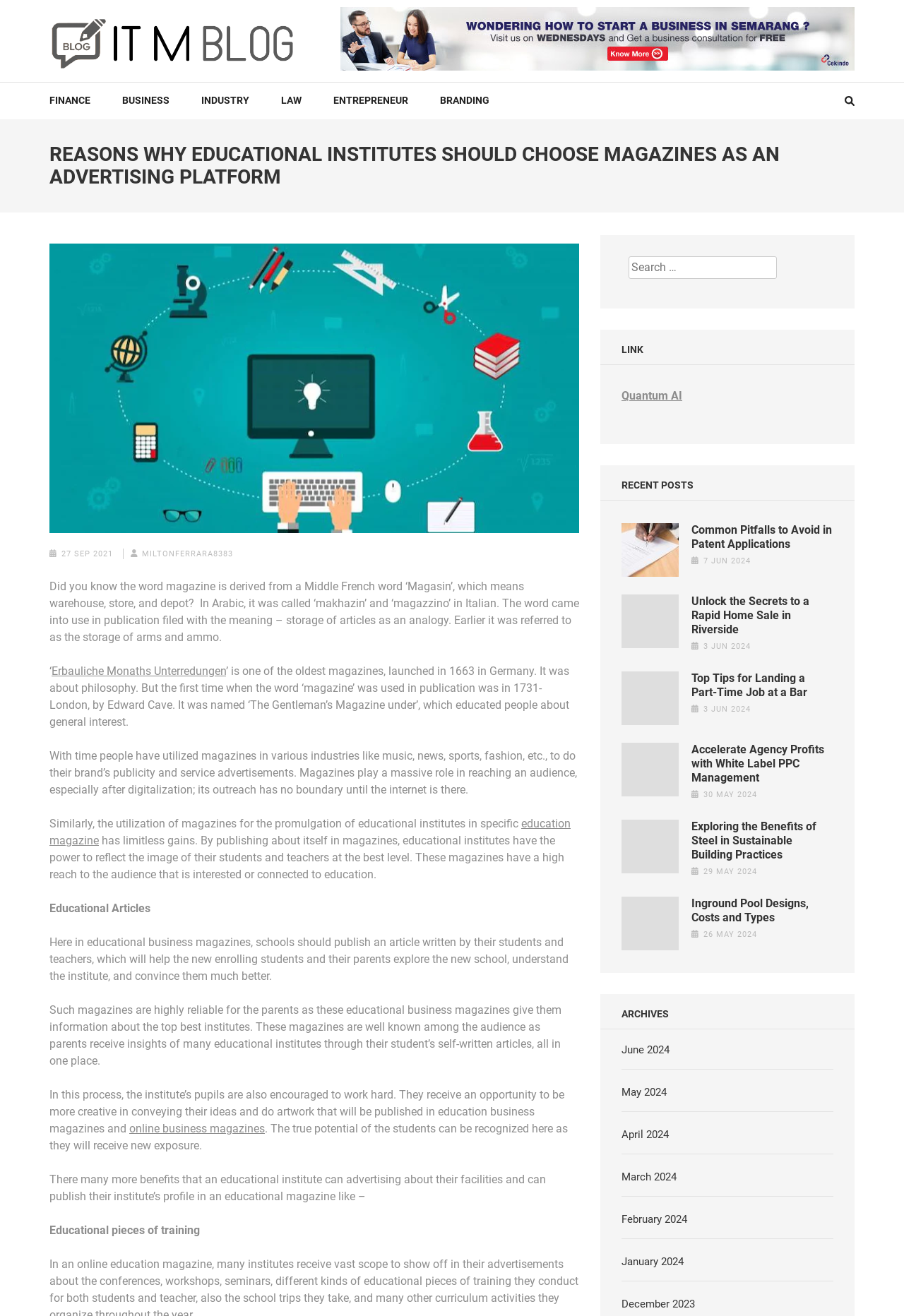Find the bounding box coordinates of the area that needs to be clicked in order to achieve the following instruction: "Book online now". The coordinates should be specified as four float numbers between 0 and 1, i.e., [left, top, right, bottom].

None